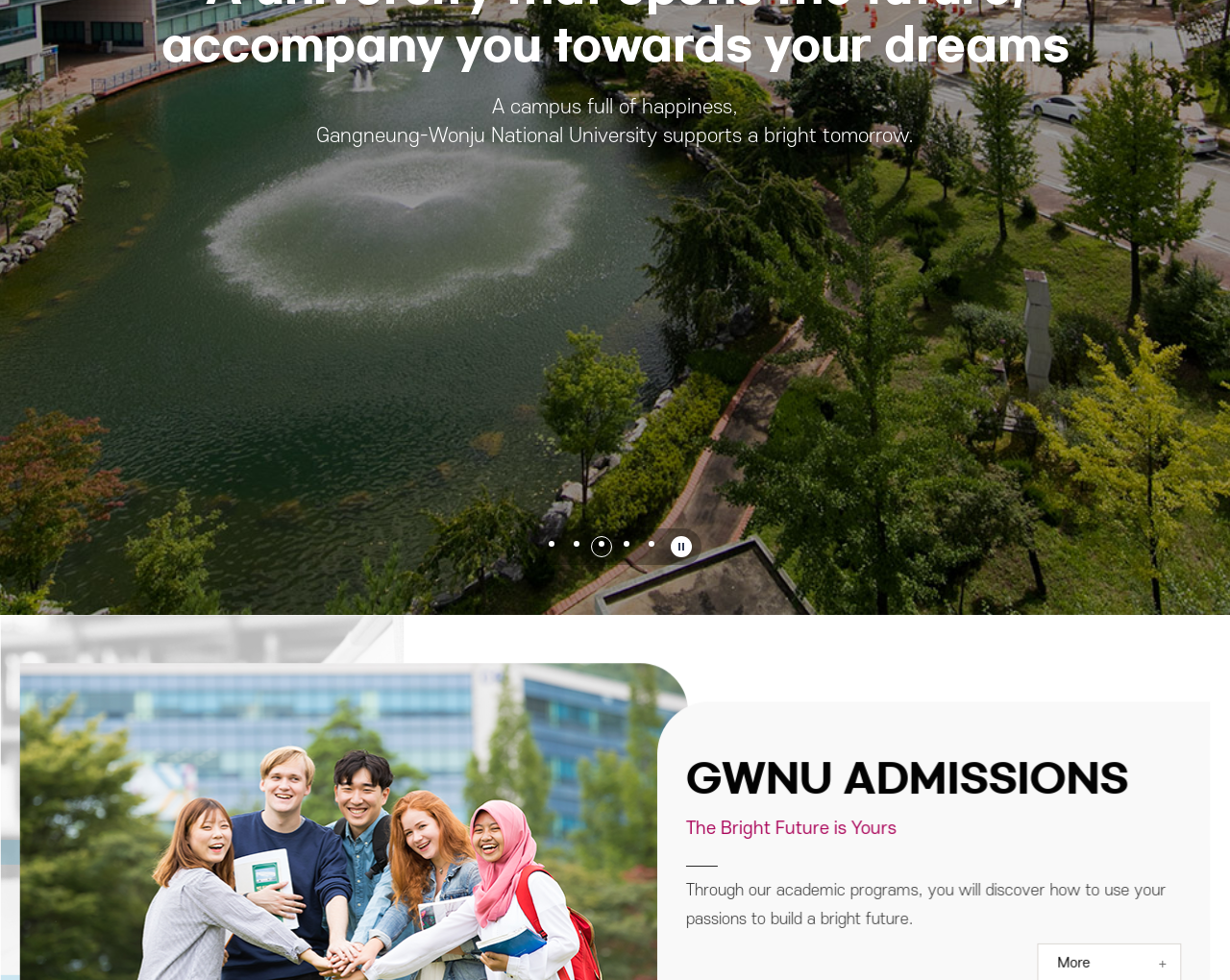Please find the bounding box for the UI element described by: "Login".

None